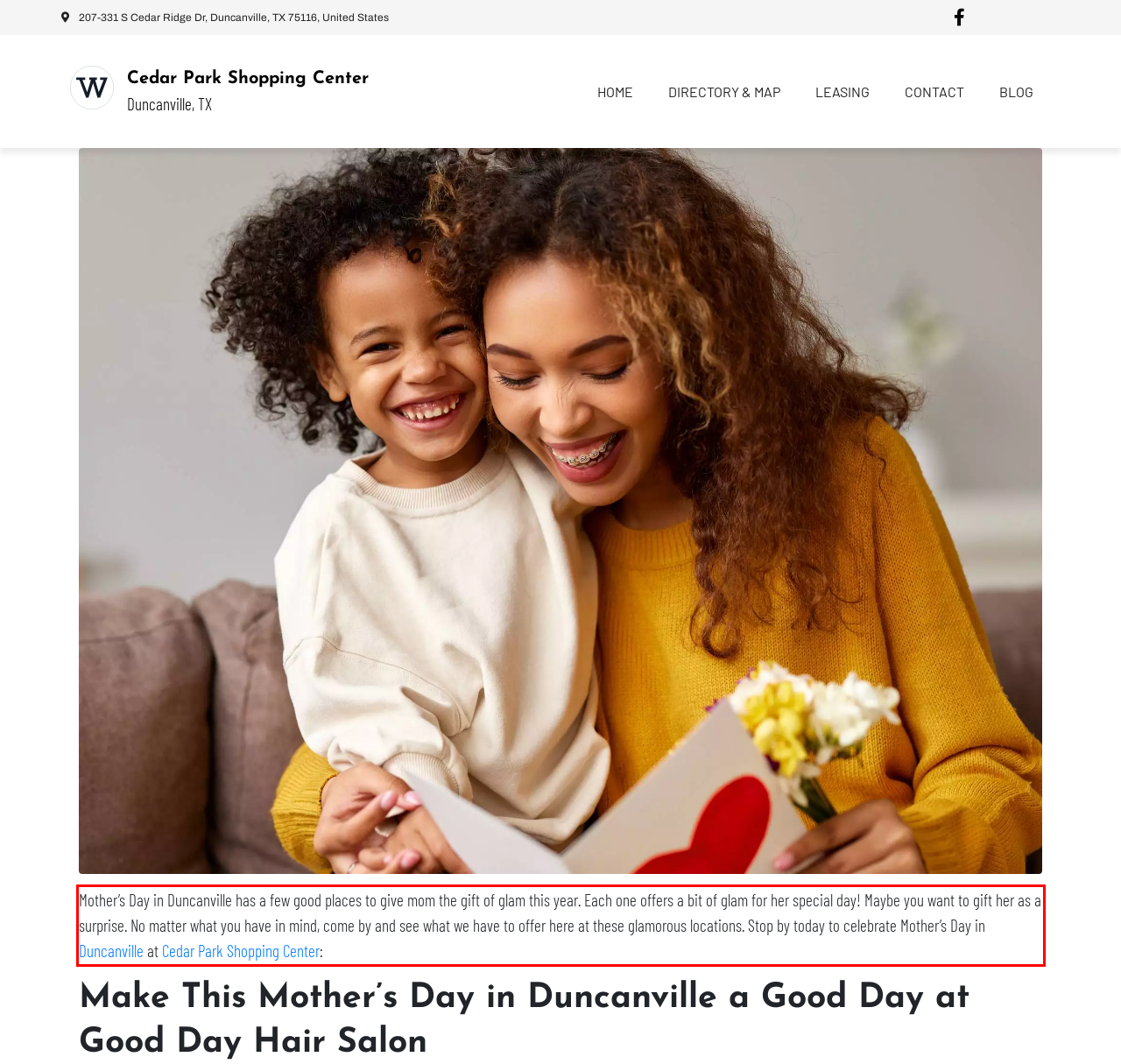You are provided with a screenshot of a webpage that includes a red bounding box. Extract and generate the text content found within the red bounding box.

Mother’s Day in Duncanville has a few good places to give mom the gift of glam this year. Each one offers a bit of glam for her special day! Maybe you want to gift her as a surprise. No matter what you have in mind, come by and see what we have to offer here at these glamorous locations. Stop by today to celebrate Mother’s Day in Duncanville at Cedar Park Shopping Center: